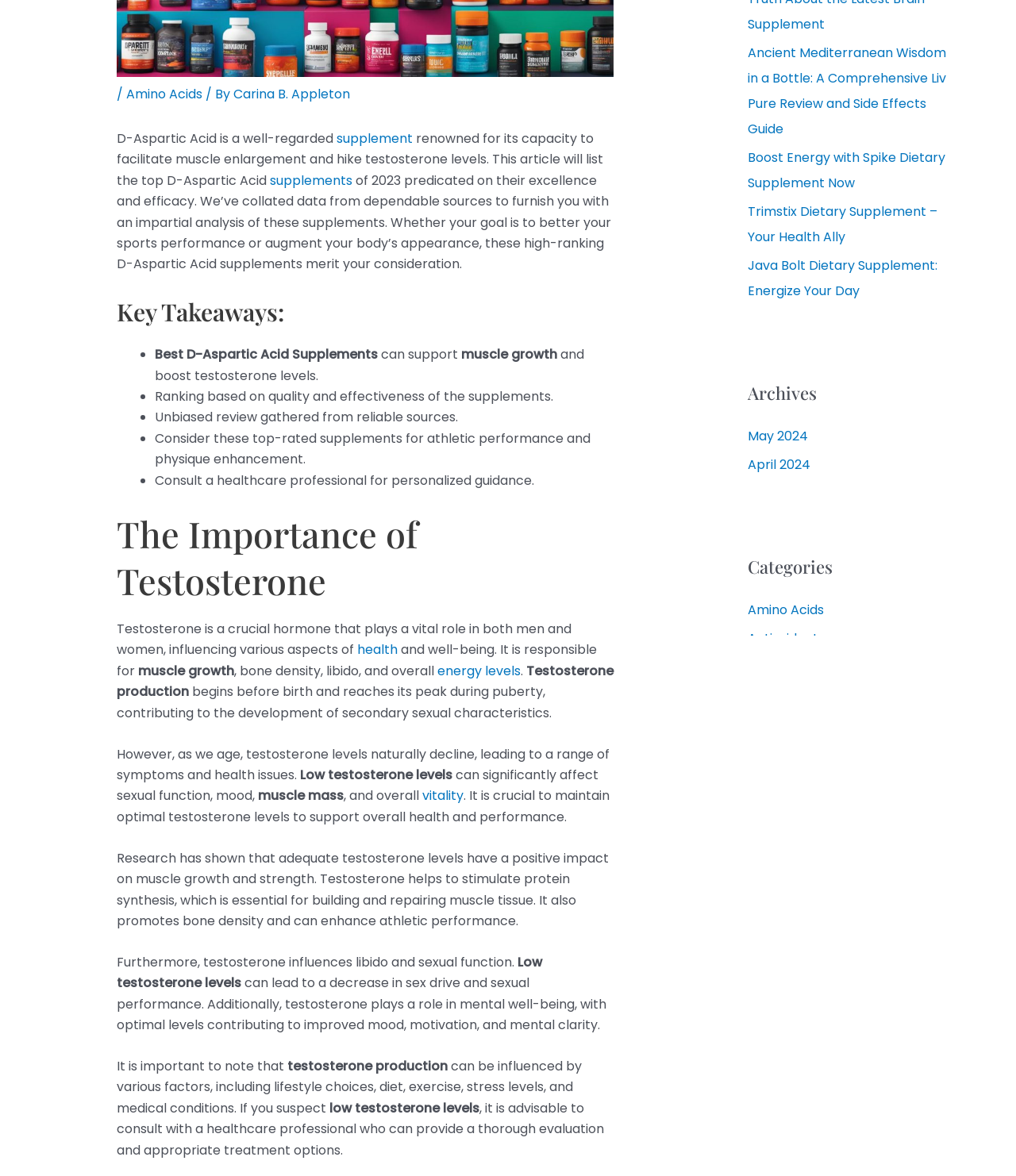Show the bounding box coordinates for the HTML element described as: "Greens and Superfoods".

[0.736, 0.681, 0.881, 0.696]